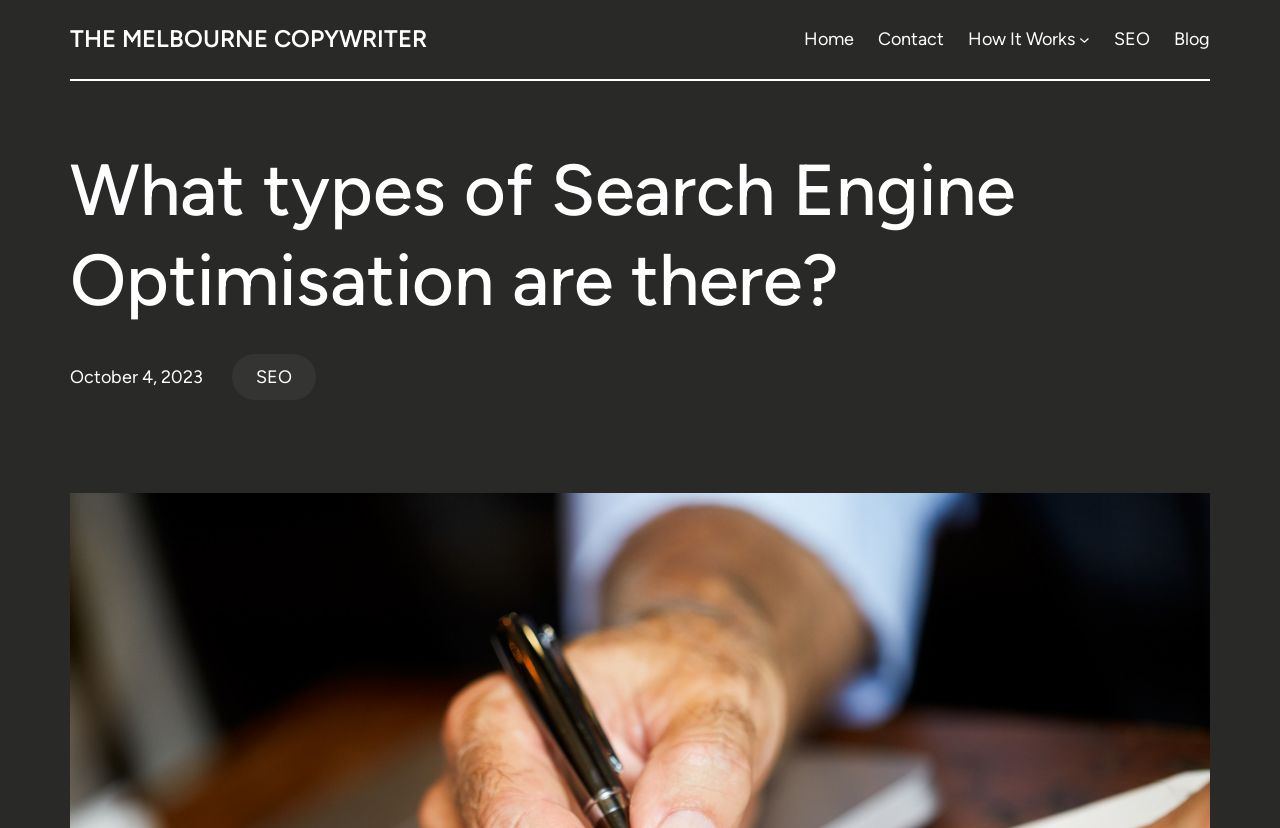Please answer the following question using a single word or phrase: 
What is the name of the copywriter?

The Melbourne Copywriter